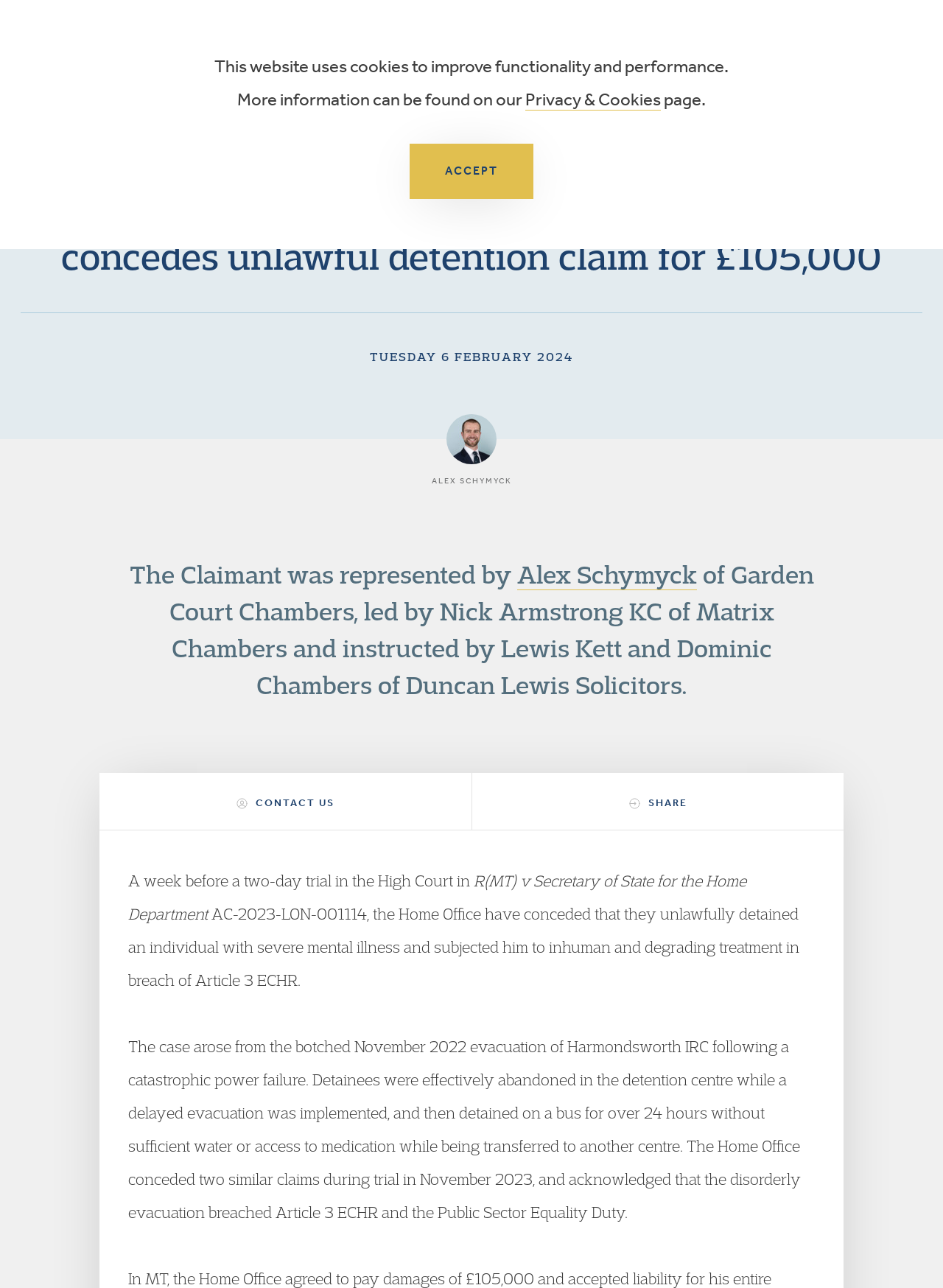Please answer the following query using a single word or phrase: 
What is the name of the detention centre mentioned in the article?

Harmondsworth IRC